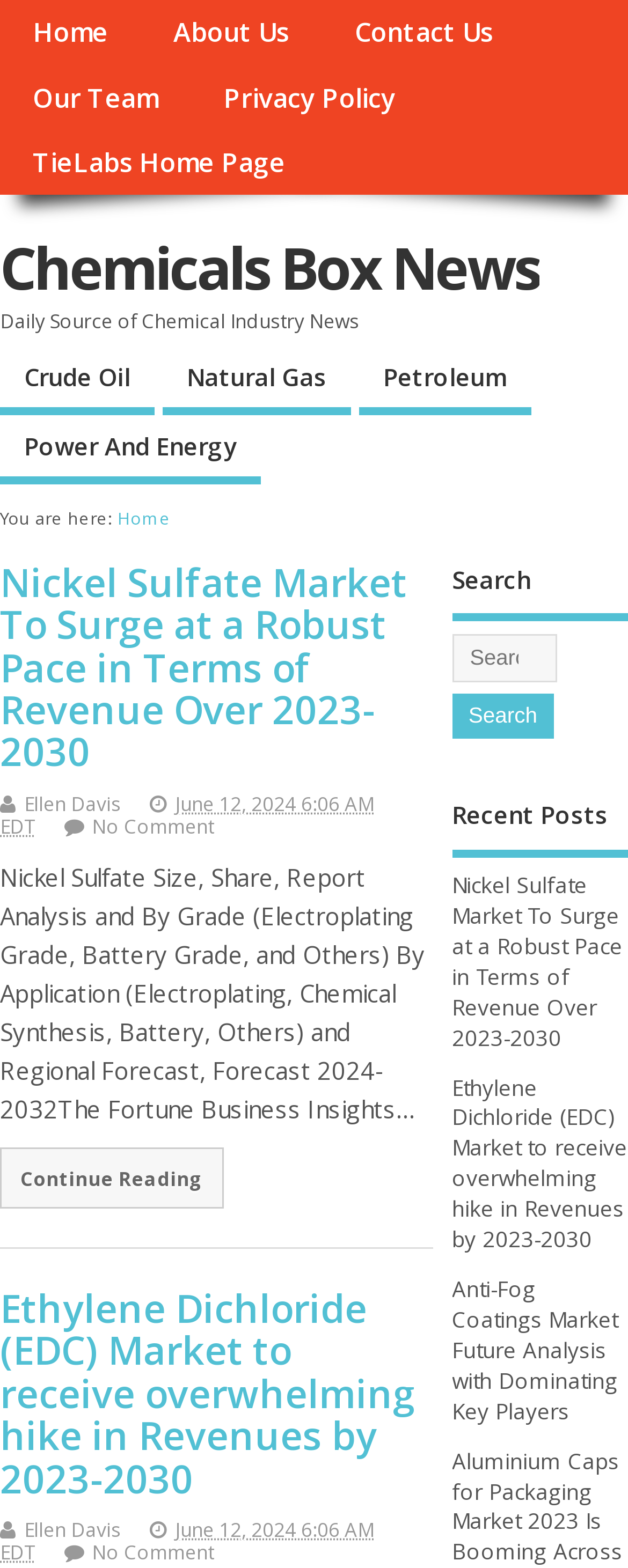Please study the image and answer the question comprehensively:
What is the purpose of the search box on this webpage?

The search box is located in the right-hand sidebar of the webpage, and it is likely intended for users to search for specific news articles or topics within the chemical industry news category.